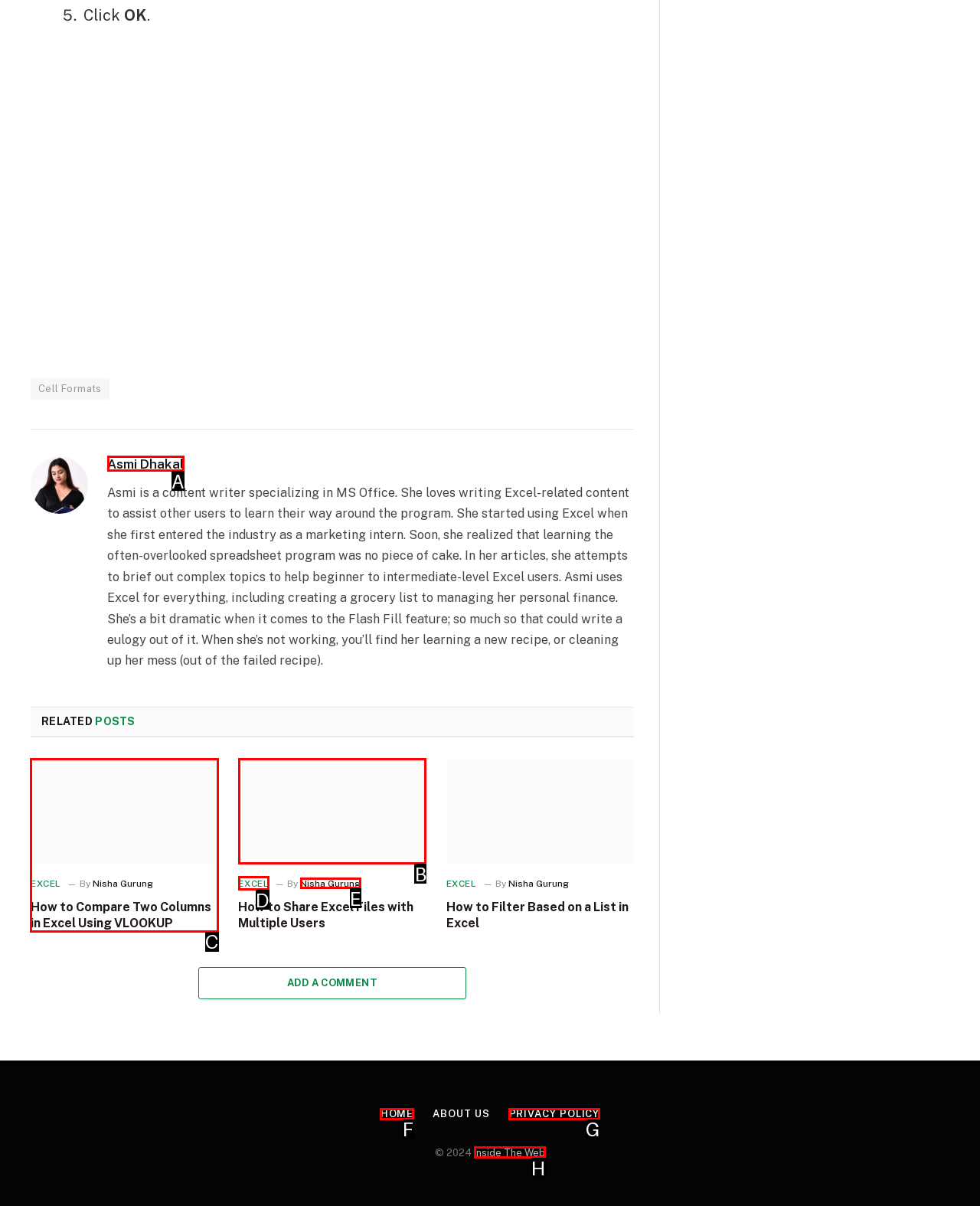Select the appropriate HTML element that needs to be clicked to finish the task: Read the article about 'How to Compare Two Columns in Excel Using VLOOKUP'
Reply with the letter of the chosen option.

C